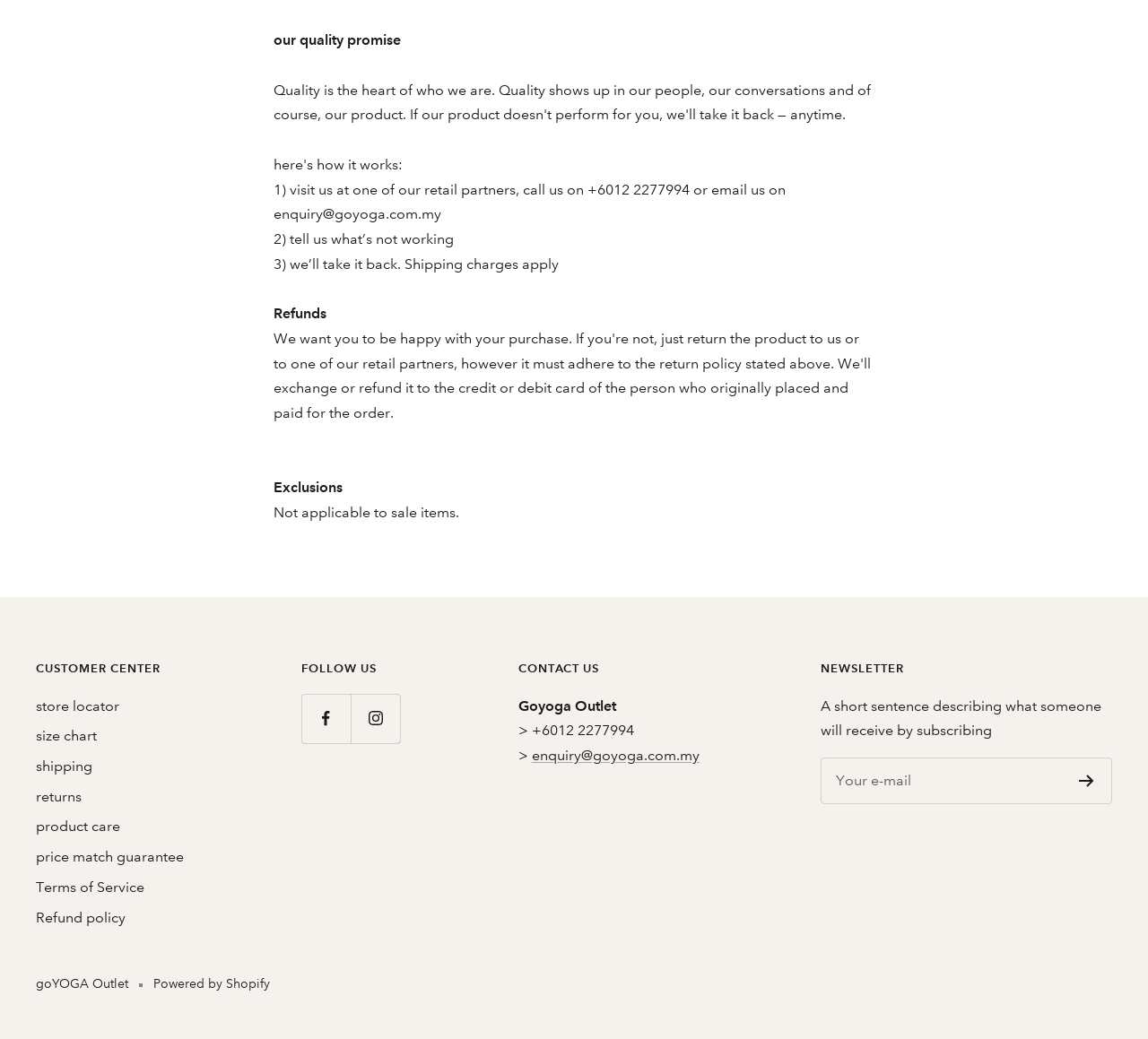Please provide the bounding box coordinates for the element that needs to be clicked to perform the instruction: "Click on returns". The coordinates must consist of four float numbers between 0 and 1, formatted as [left, top, right, bottom].

[0.031, 0.755, 0.071, 0.779]